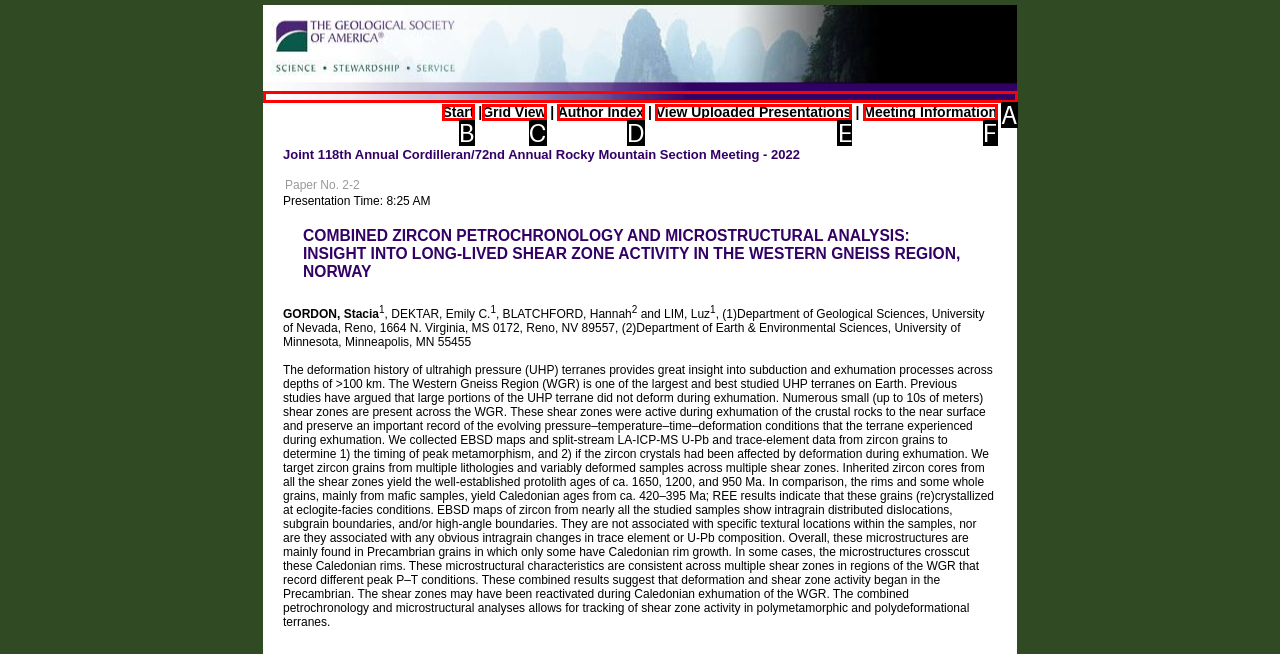Select the HTML element that corresponds to the description: Meeting Information. Answer with the letter of the matching option directly from the choices given.

F